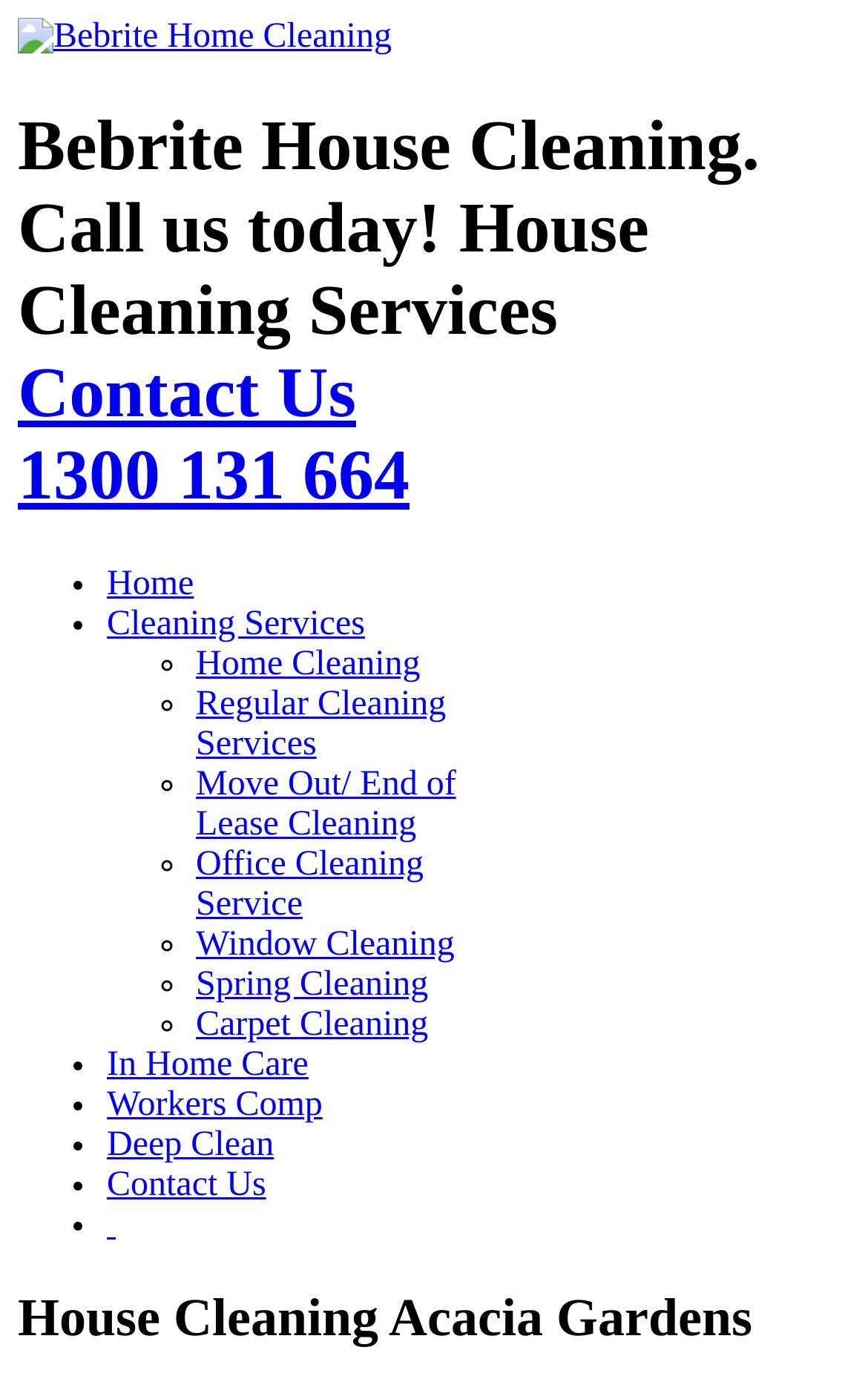Please determine the bounding box coordinates for the UI element described as: "alt="Bebrite Home Cleaning"".

[0.021, 0.013, 0.451, 0.04]